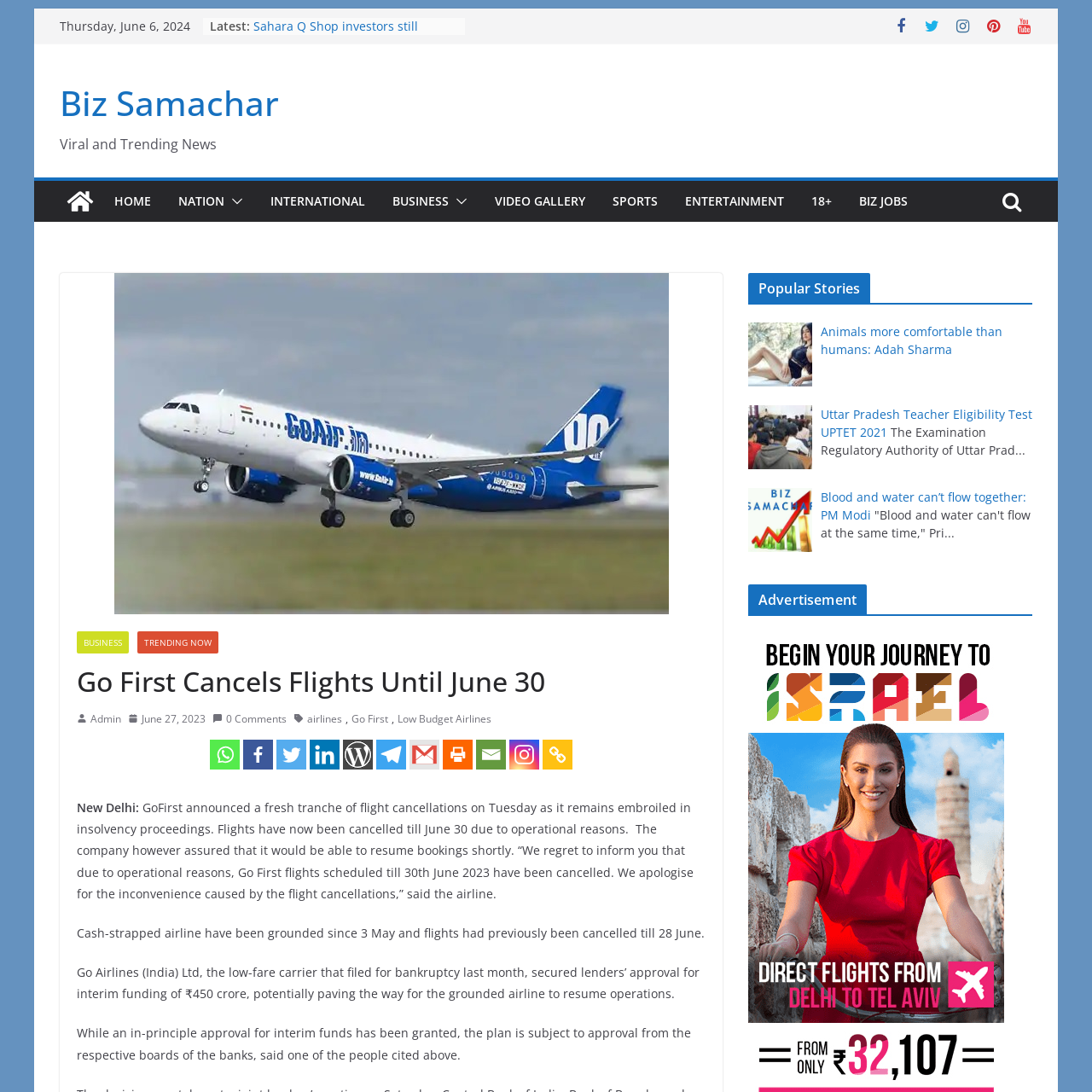Illustrate the webpage thoroughly, mentioning all important details.

This webpage is about Biz Samachar, a news website. At the top, there is a link to skip to the content. Below that, the current date, "Thursday, June 6, 2024", is displayed. Next to it, there is a section labeled "Latest" with a list of news articles, each represented by a bullet point and a brief description. 

To the right of the "Latest" section, there is a heading "Biz Samachar" with a link to the website's homepage. Below that, there are links to various categories such as "HOME", "NATION", "INTERNATIONAL", "BUSINESS", "VIDEO GALLERY", "SPORTS", "ENTERTAINMENT", and "18+". 

The main content of the webpage is an article about Go First canceling flights until June 30. The article is divided into several paragraphs, with the first paragraph stating that Go First has announced a fresh tranche of flight cancellations due to operational reasons. The article also mentions that the company has assured that it will be able to resume bookings shortly.

Below the article, there are social media links to share the article on platforms such as WhatsApp, Facebook, Twitter, and LinkedIn. There is also a section labeled "Popular Stories" with links to other news articles.

On the right side of the webpage, there are several icons, including a search icon, a bell icon, and a few social media icons.